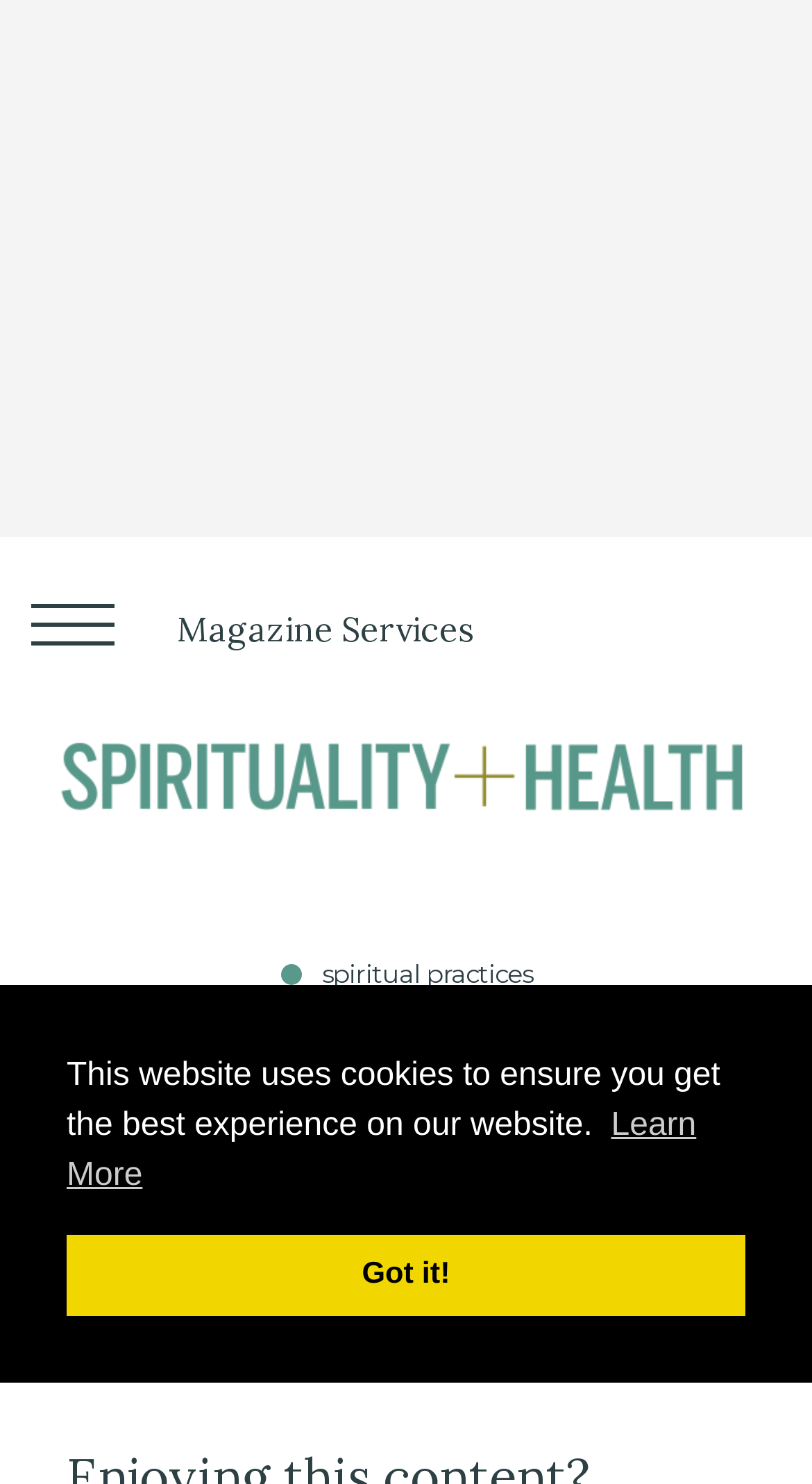Based on what you see in the screenshot, provide a thorough answer to this question: What is the topic of the interview?

I found the answer by looking at the heading 'Calling for a New Kind of Christianity' which is located above the heading 'Interview With Brian McLaren', indicating that it is the topic of the interview.